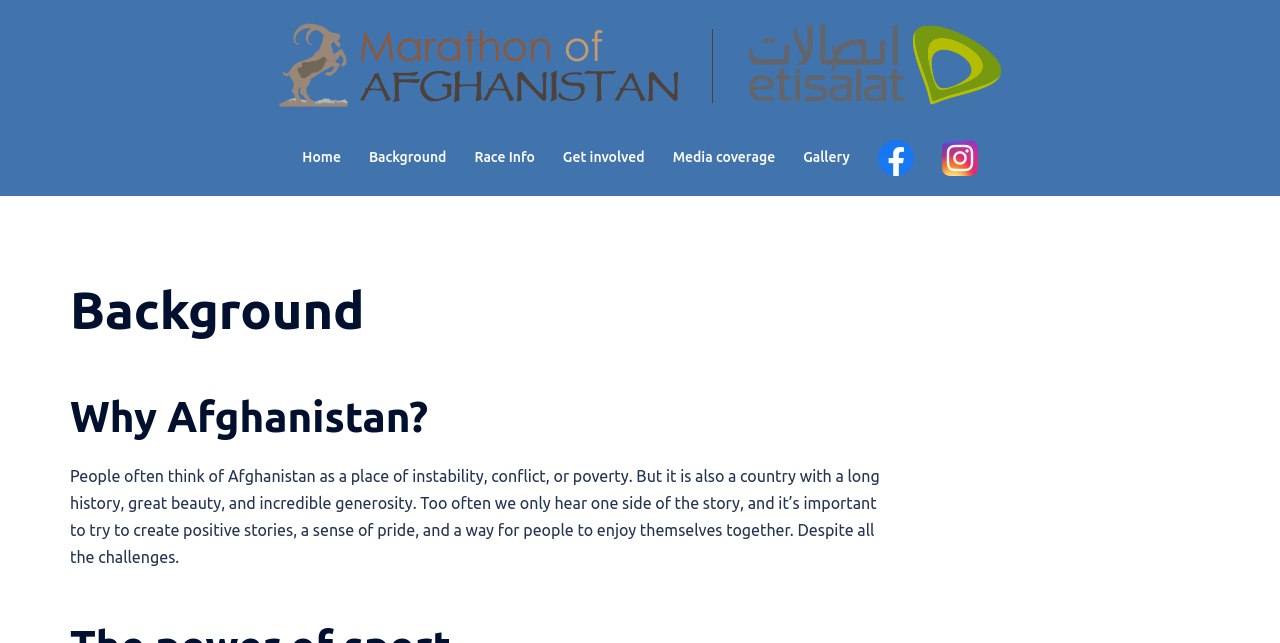Determine the bounding box coordinates for the clickable element required to fulfill the instruction: "Click on Background". Provide the coordinates as four float numbers between 0 and 1, i.e., [left, top, right, bottom].

[0.288, 0.227, 0.349, 0.264]